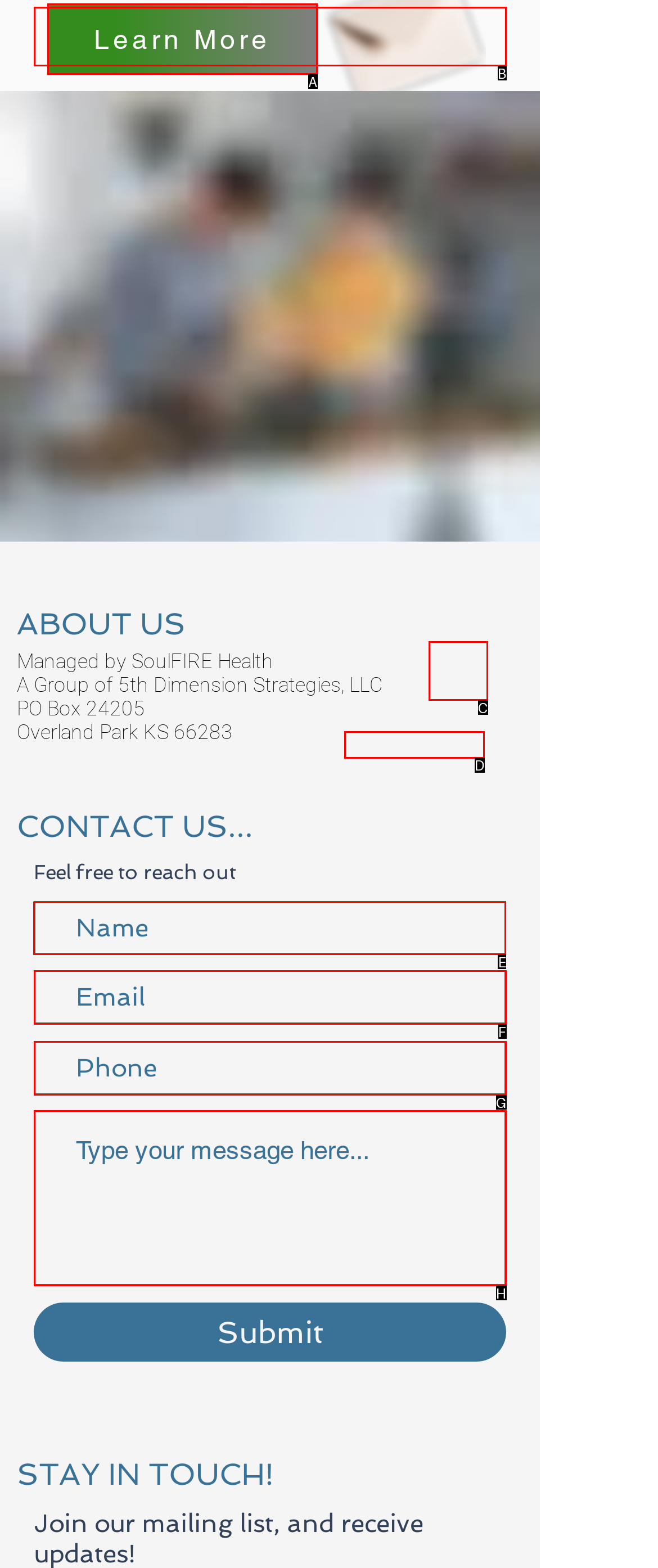Select the letter of the UI element you need to click to complete this task: Enter your name.

E